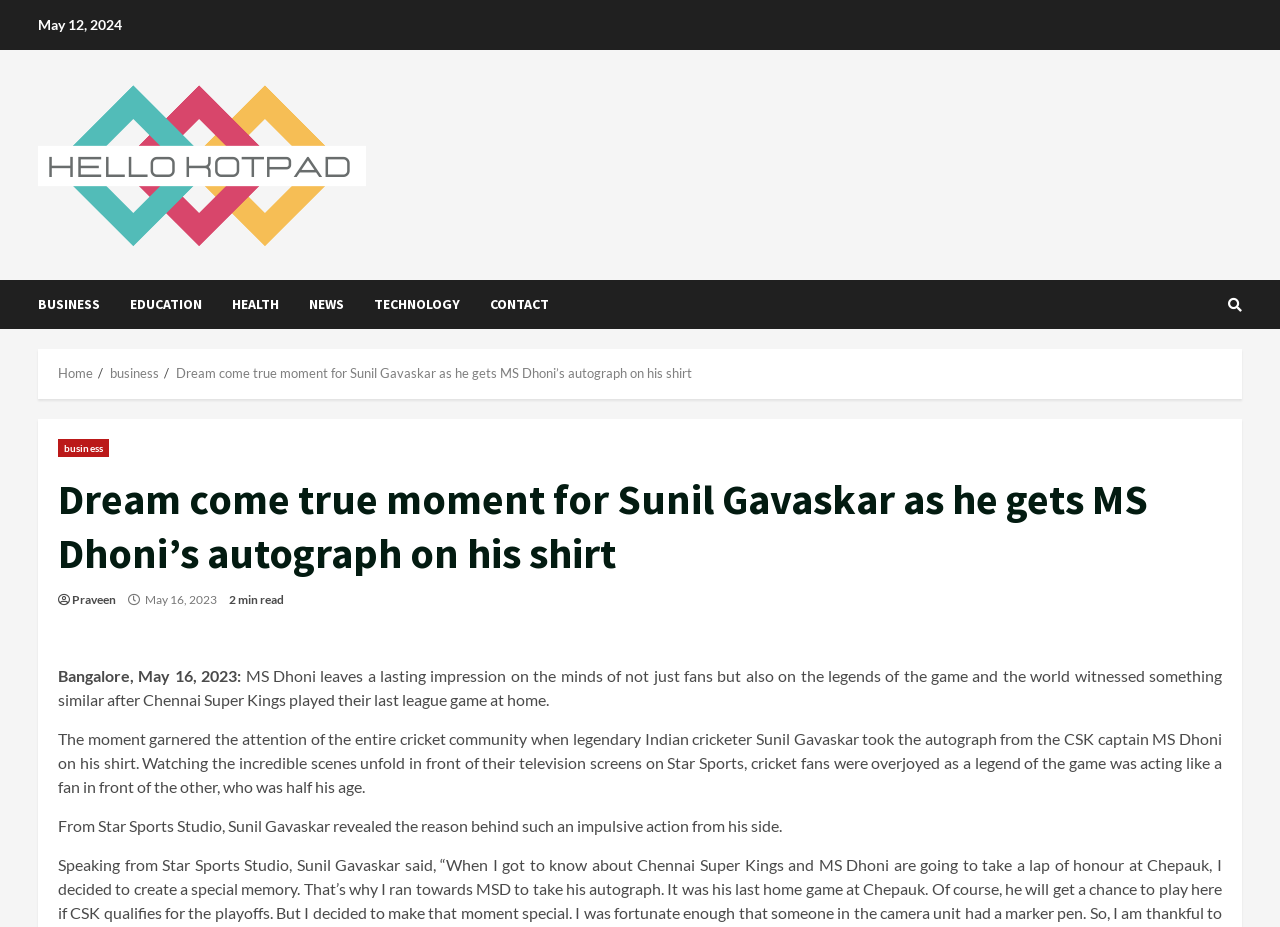Locate the heading on the webpage and return its text.

Dream come true moment for Sunil Gavaskar as he gets MS Dhoni’s autograph on his shirt